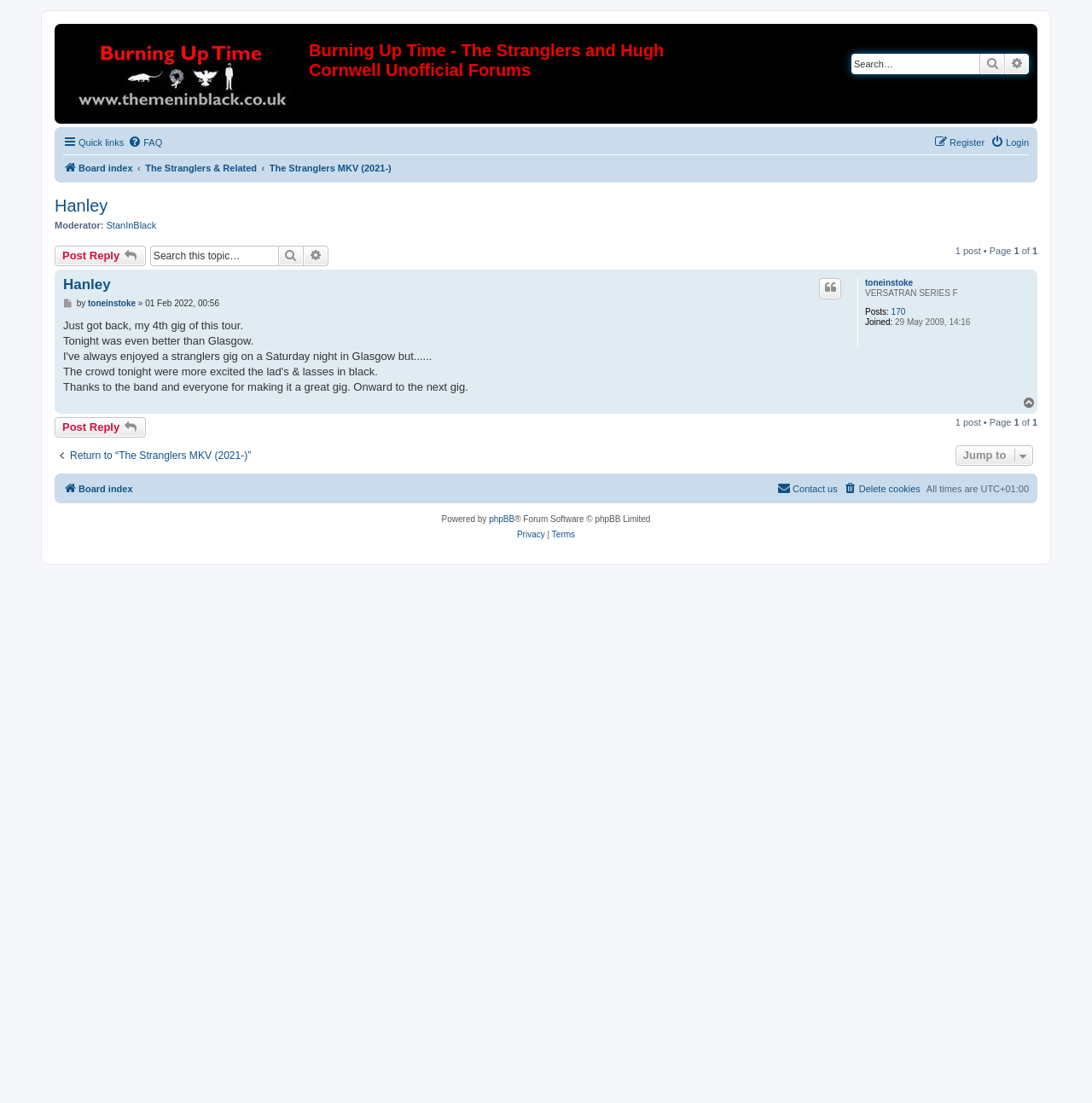Provide a thorough and detailed response to the question by examining the image: 
What is the time zone of the forum?

The time zone of the forum can be found in the generic element that reads 'UTC+1'. This element is located at the bottom of the webpage, near the 'Powered by phpBB' text.